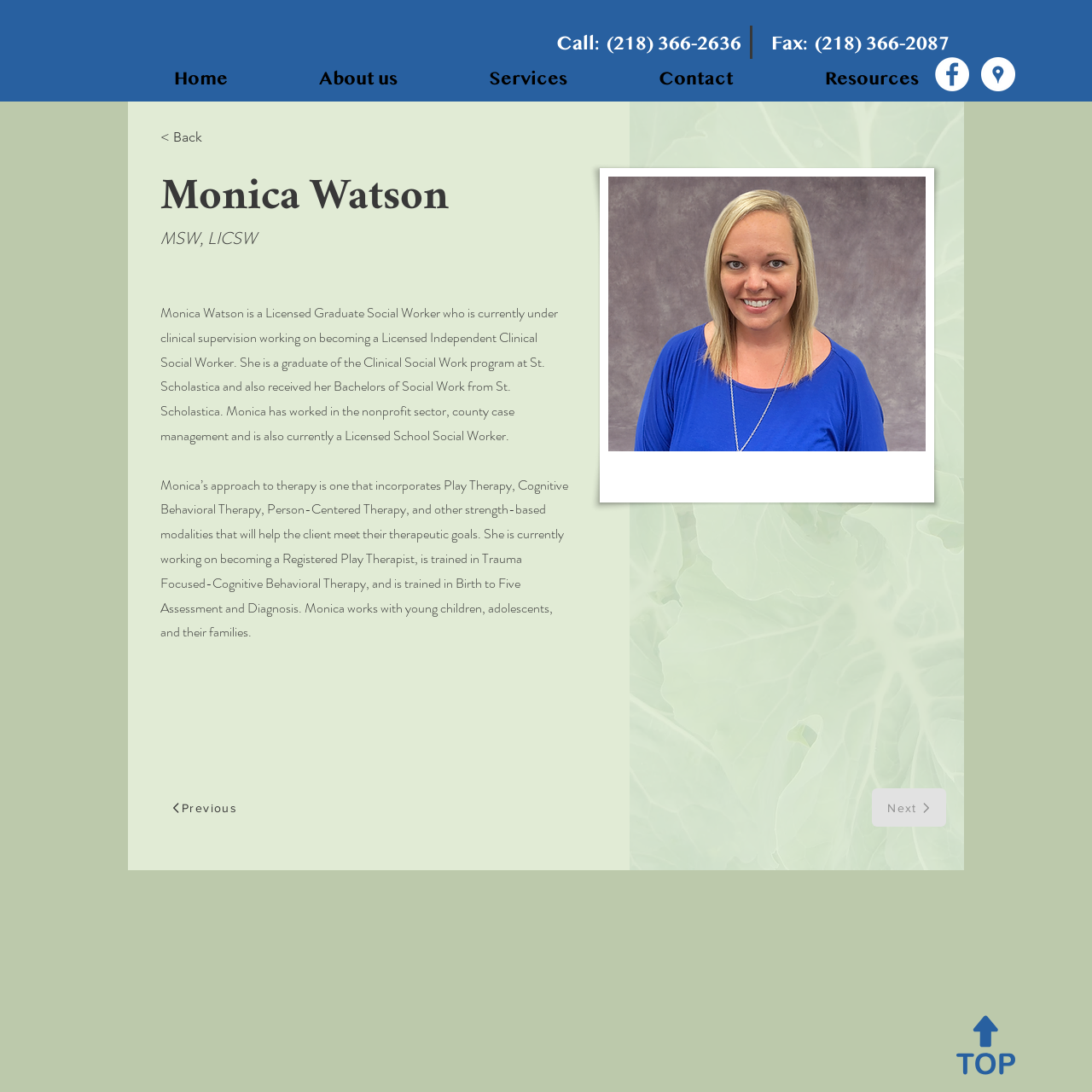Given the element description "aria-label="Facebook - White Circle"" in the screenshot, predict the bounding box coordinates of that UI element.

[0.856, 0.052, 0.888, 0.084]